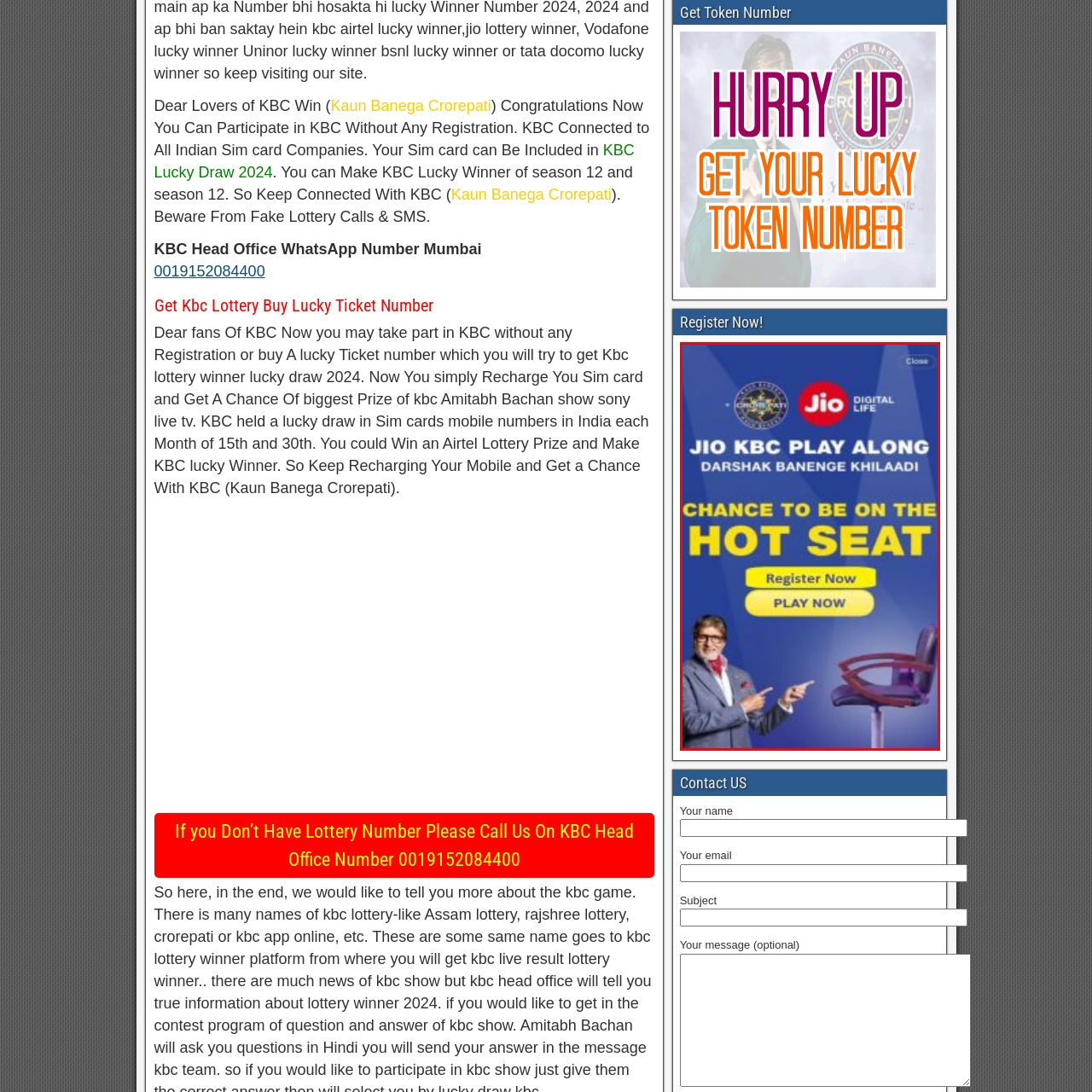Please analyze the elements within the red highlighted area in the image and provide a comprehensive answer to the following question: What is the purpose of the two buttons?

The two buttons, 'Register Now' and 'PLAY NOW', are placed to prompt potential participants to take immediate action and engage with the 'Jio KBC Play Along' event.